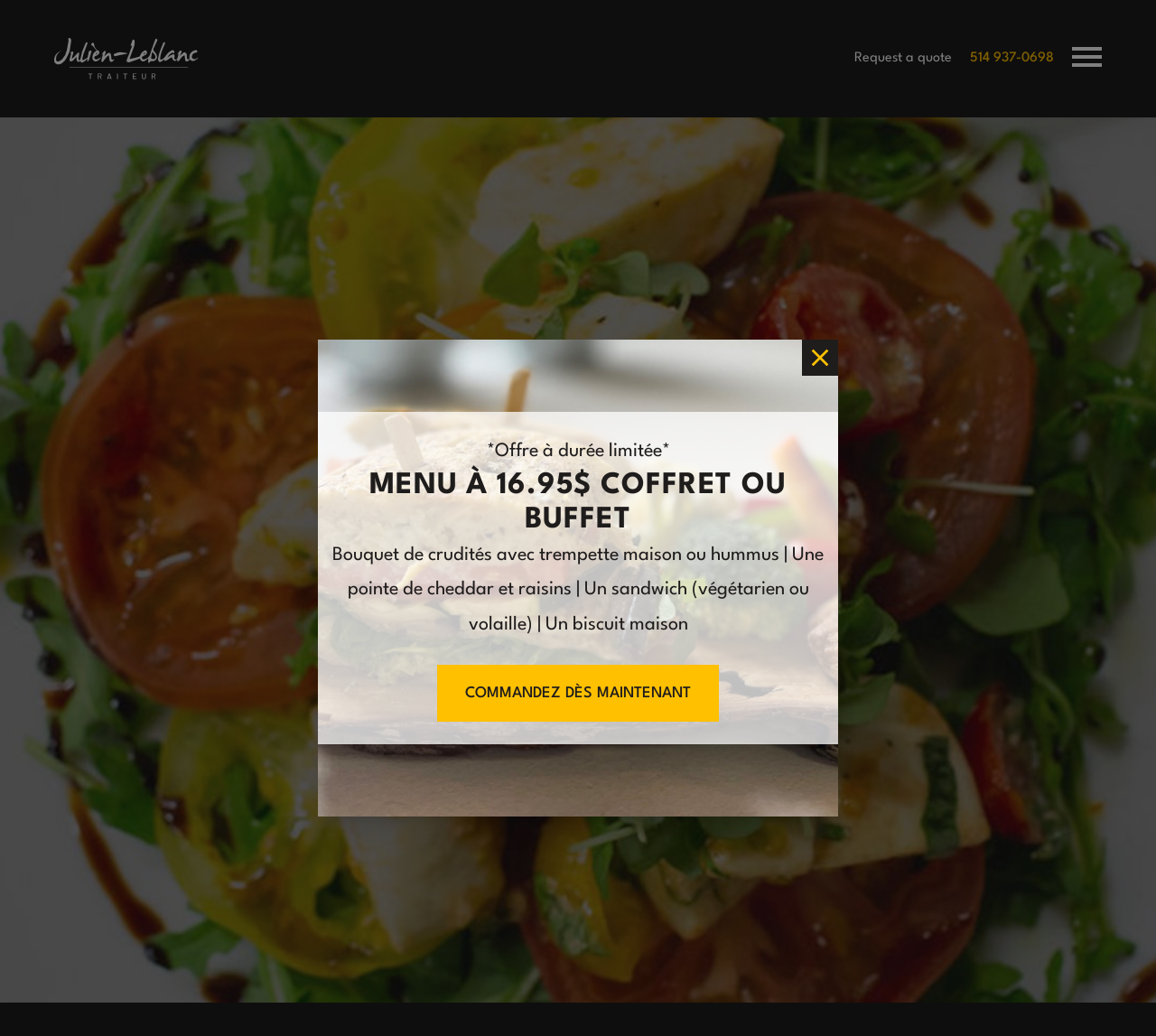Using the element description provided, determine the bounding box coordinates in the format (top-left x, top-left y, bottom-right x, bottom-right y). Ensure that all values are floating point numbers between 0 and 1. Element description: parent_node: Request a quote

[0.047, 0.037, 0.172, 0.077]